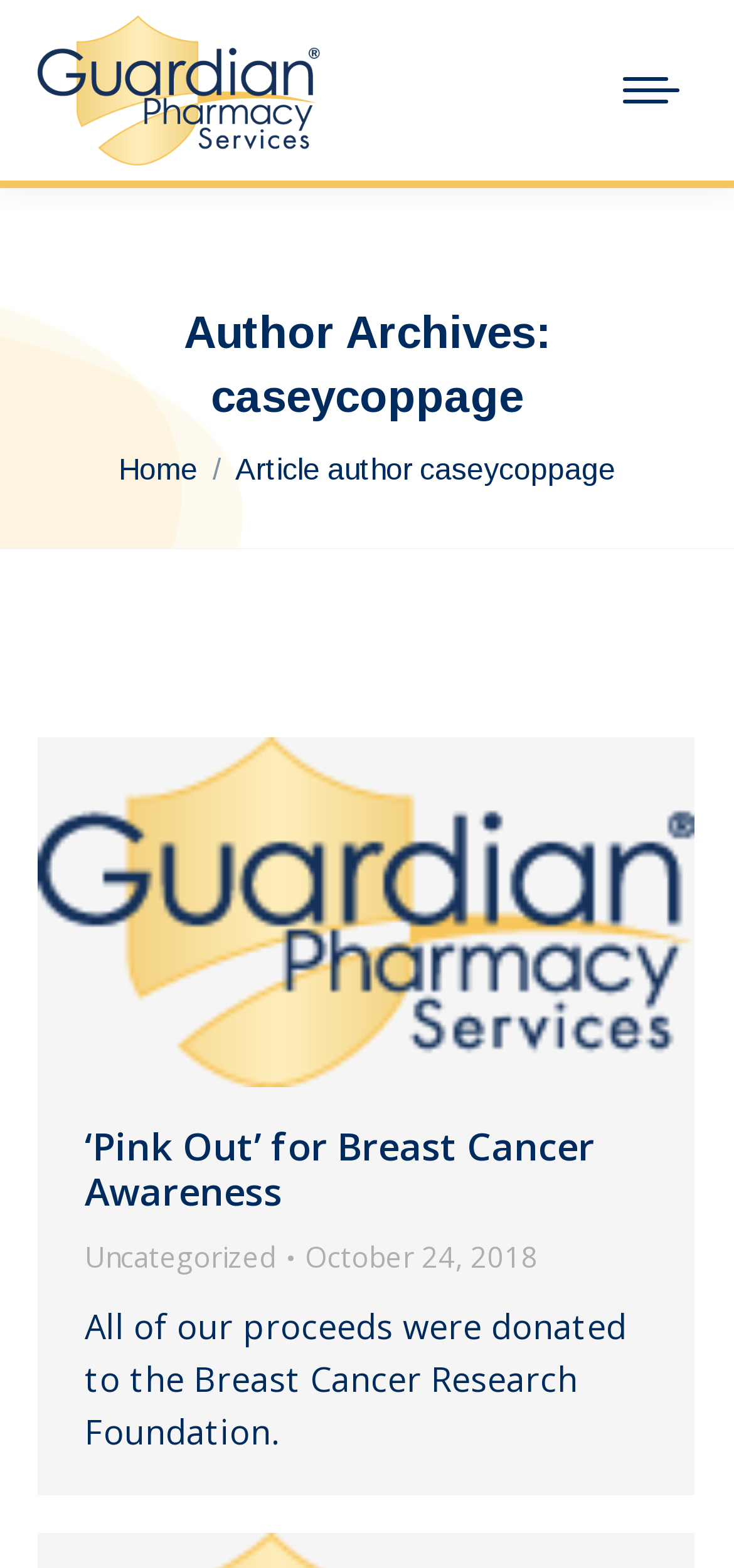Please pinpoint the bounding box coordinates for the region I should click to adhere to this instruction: "Visit the Guardian Pharmacy Services homepage".

[0.051, 0.003, 0.436, 0.112]